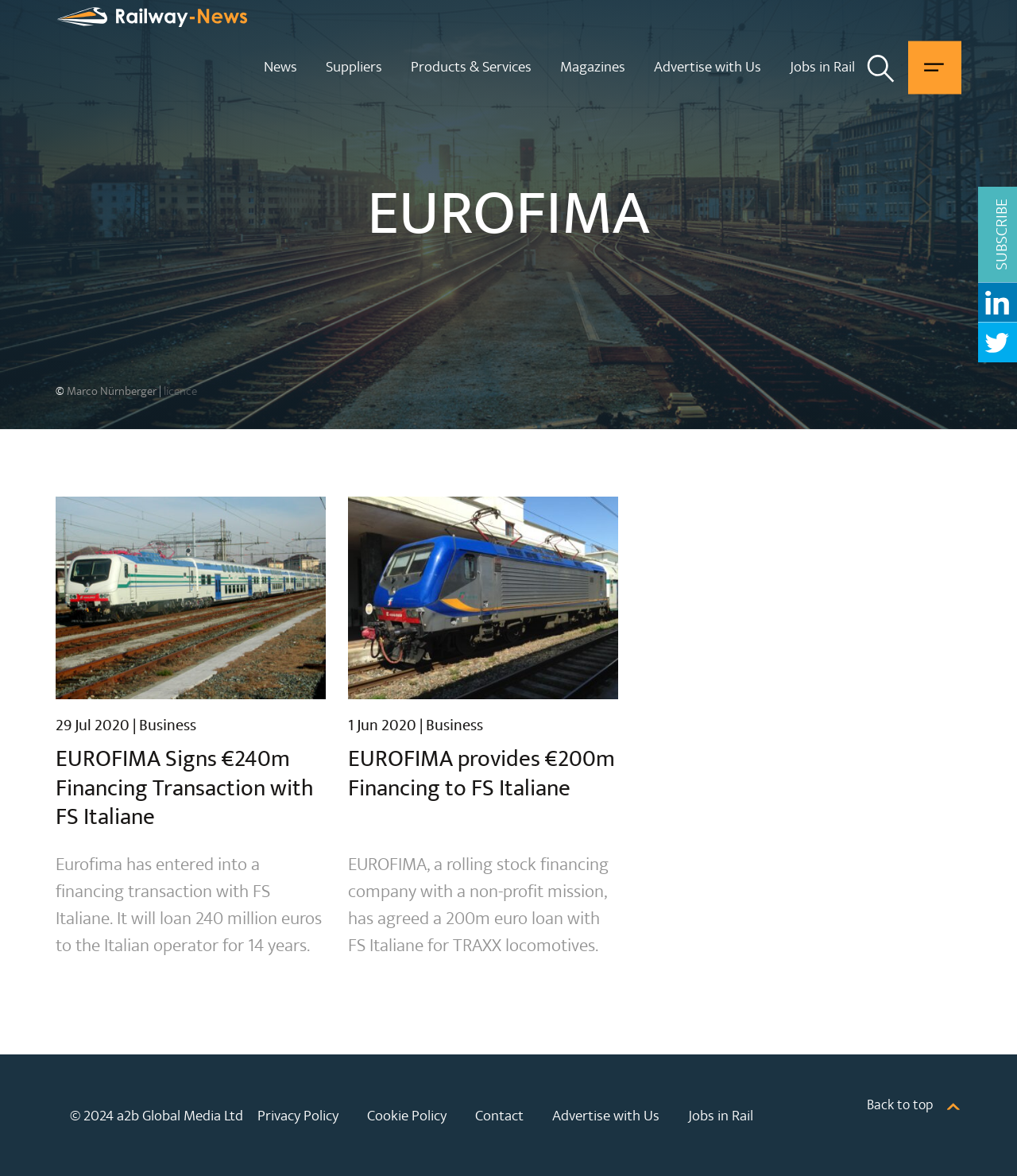What is the name of the locomotive mentioned in the news article?
Use the information from the screenshot to give a comprehensive response to the question.

I read the news article 'EUROFIMA provides €200m Financing to FS Italiane' and found that the locomotive mentioned is TRAXX.